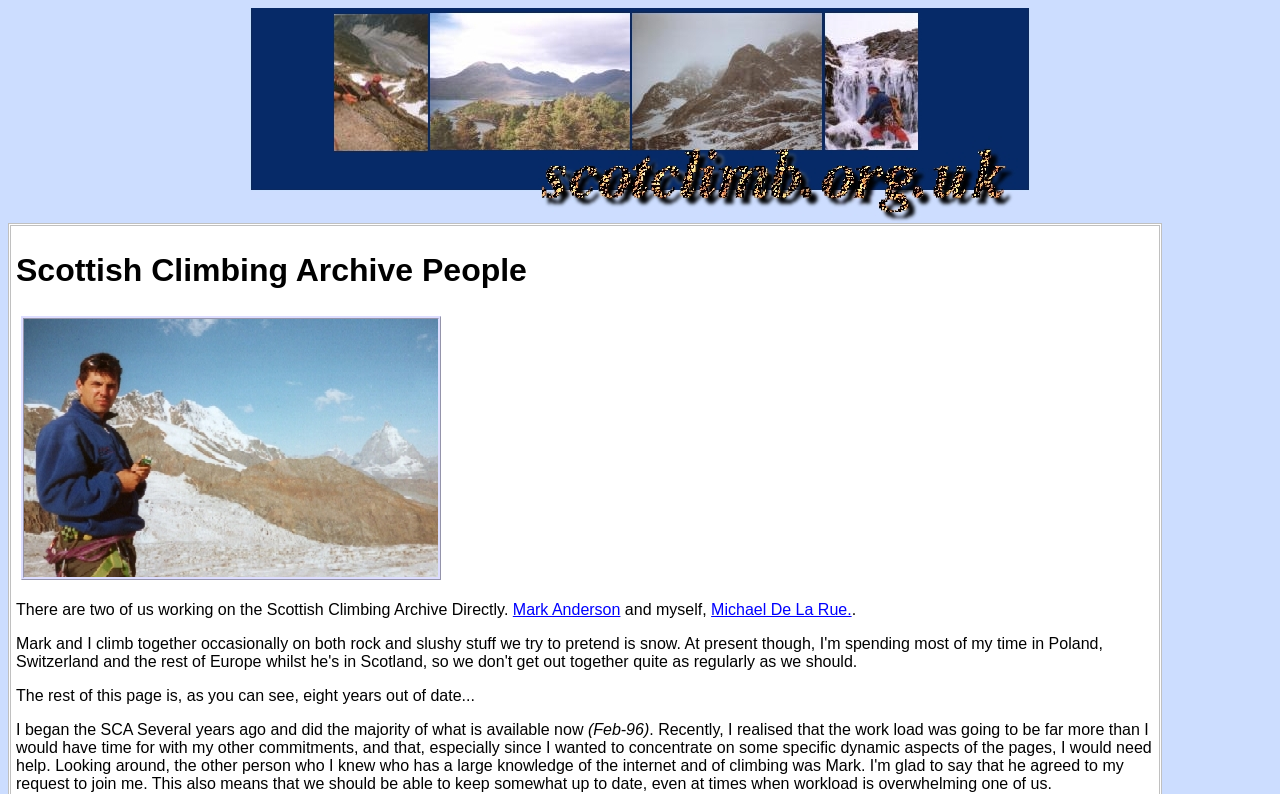Generate a thorough explanation of the webpage's elements.

The webpage is about the people involved with the Scottish Climbing Archive. At the top left of the page, there is a Scotclimb logo image. Below the logo, a heading "Scottish Climbing Archive People" is centered. To the right of the heading, an image of Mike in Switzerland is displayed.

Below the image, a paragraph of text explains that there are two people working on the Scottish Climbing Archive directly. The names of these individuals, Mark Anderson and Michael De La Rue, are provided as links. The text also mentions that the rest of the page is outdated, with the majority of the content having been created by the author several years ago, specifically in February 1996.